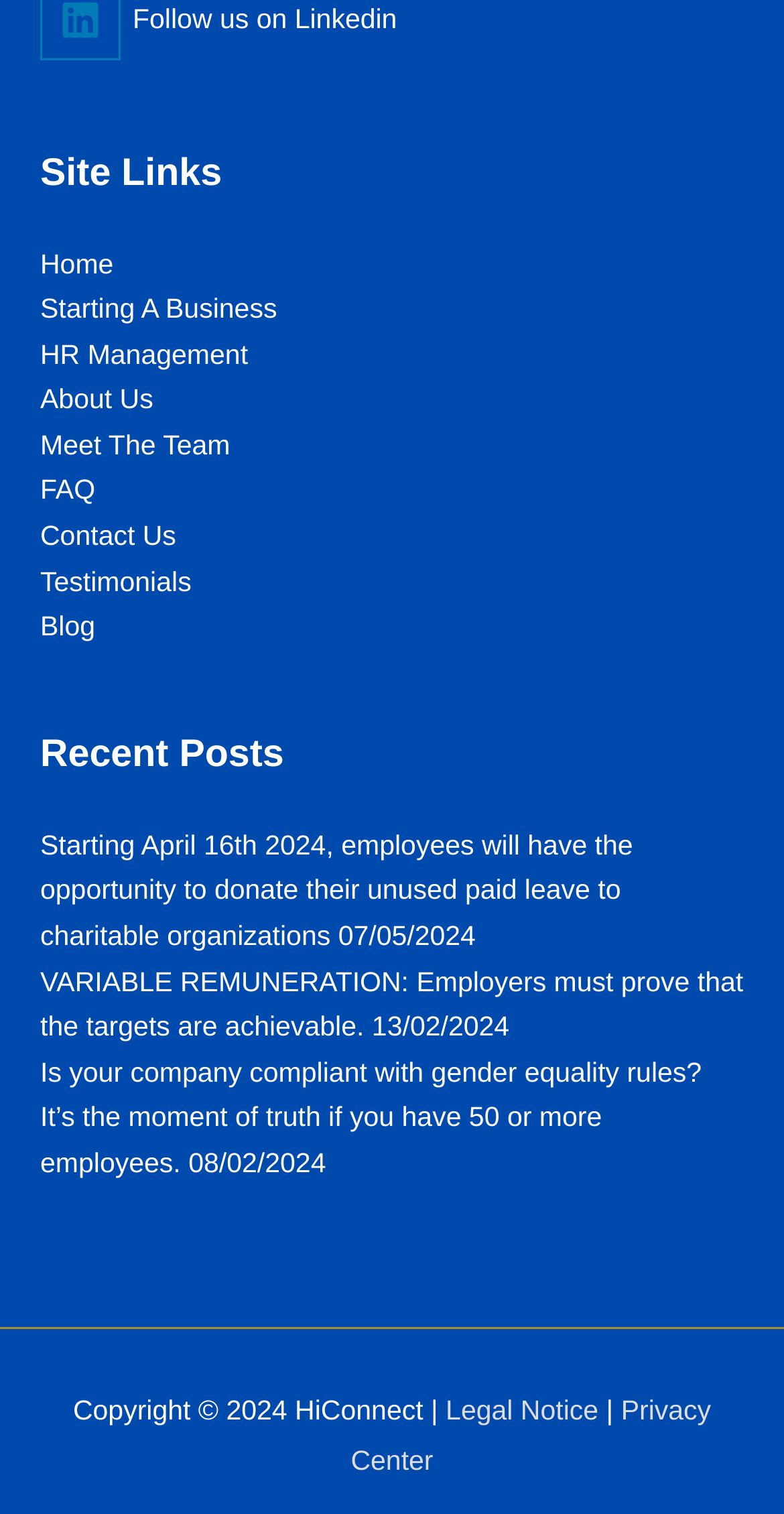Give the bounding box coordinates for this UI element: "Meet The Team". The coordinates should be four float numbers between 0 and 1, arranged as [left, top, right, bottom].

[0.051, 0.284, 0.294, 0.304]